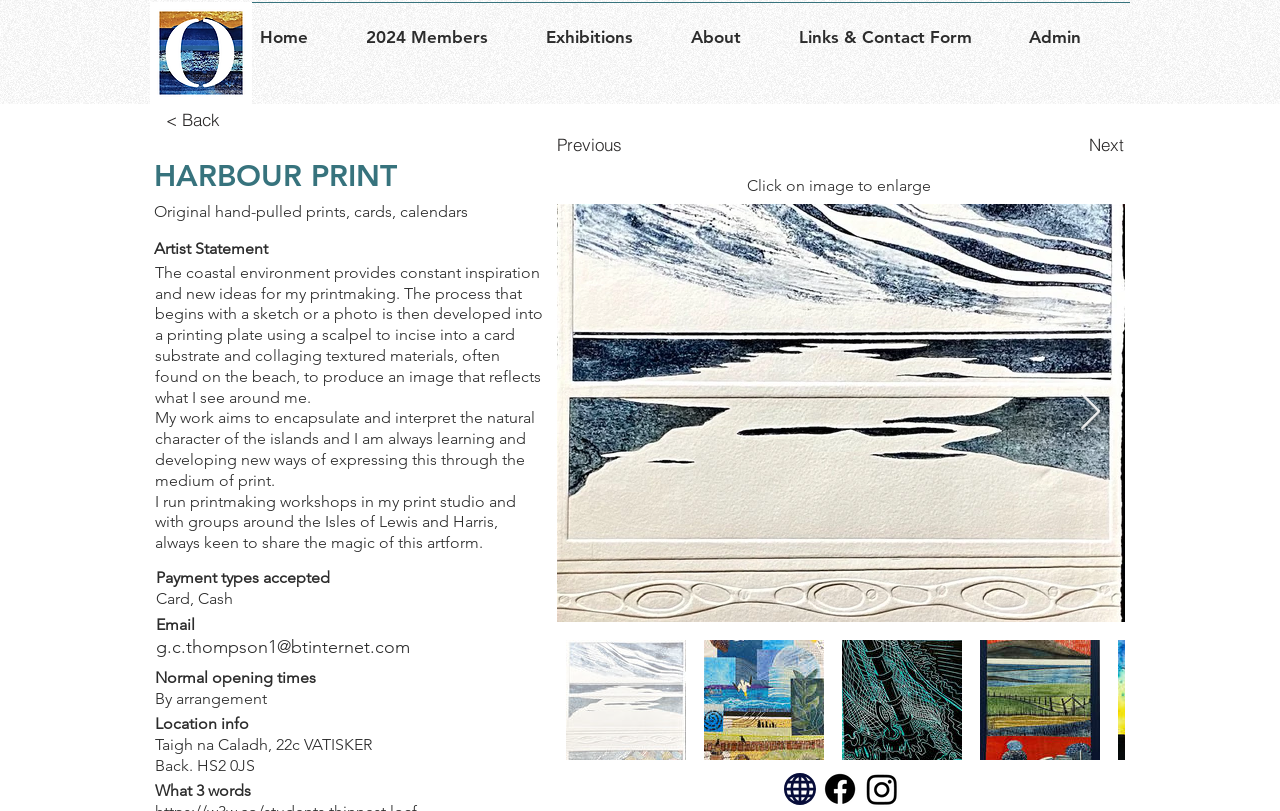What payment types are accepted?
Answer the question with detailed information derived from the image.

I looked for the StaticText element with the text 'Payment types accepted' and found that it is followed by another StaticText element with the text 'Card, Cash', which lists the accepted payment types.